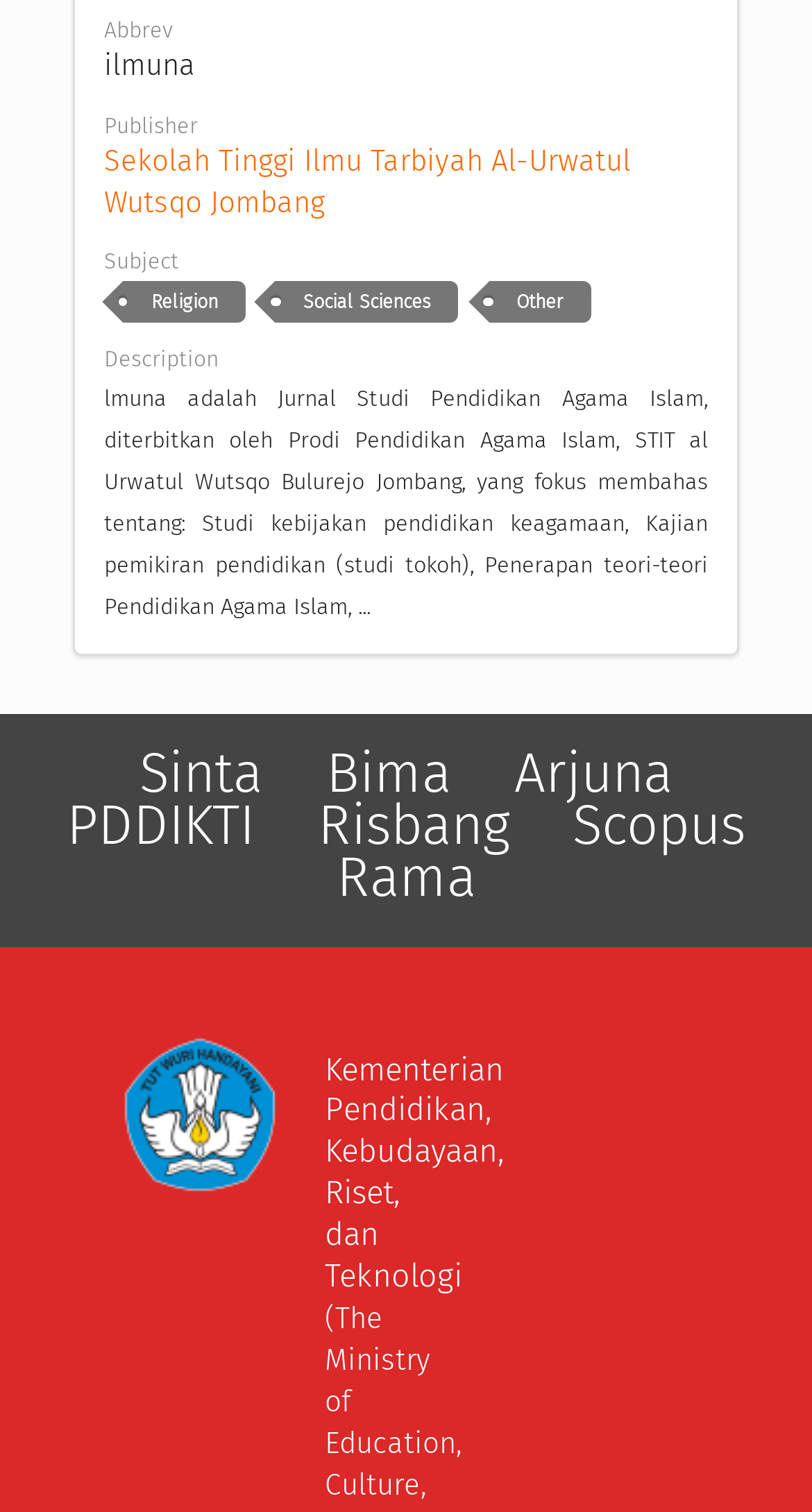Respond to the question below with a single word or phrase:
How many links are there under the 'Publisher' section?

1